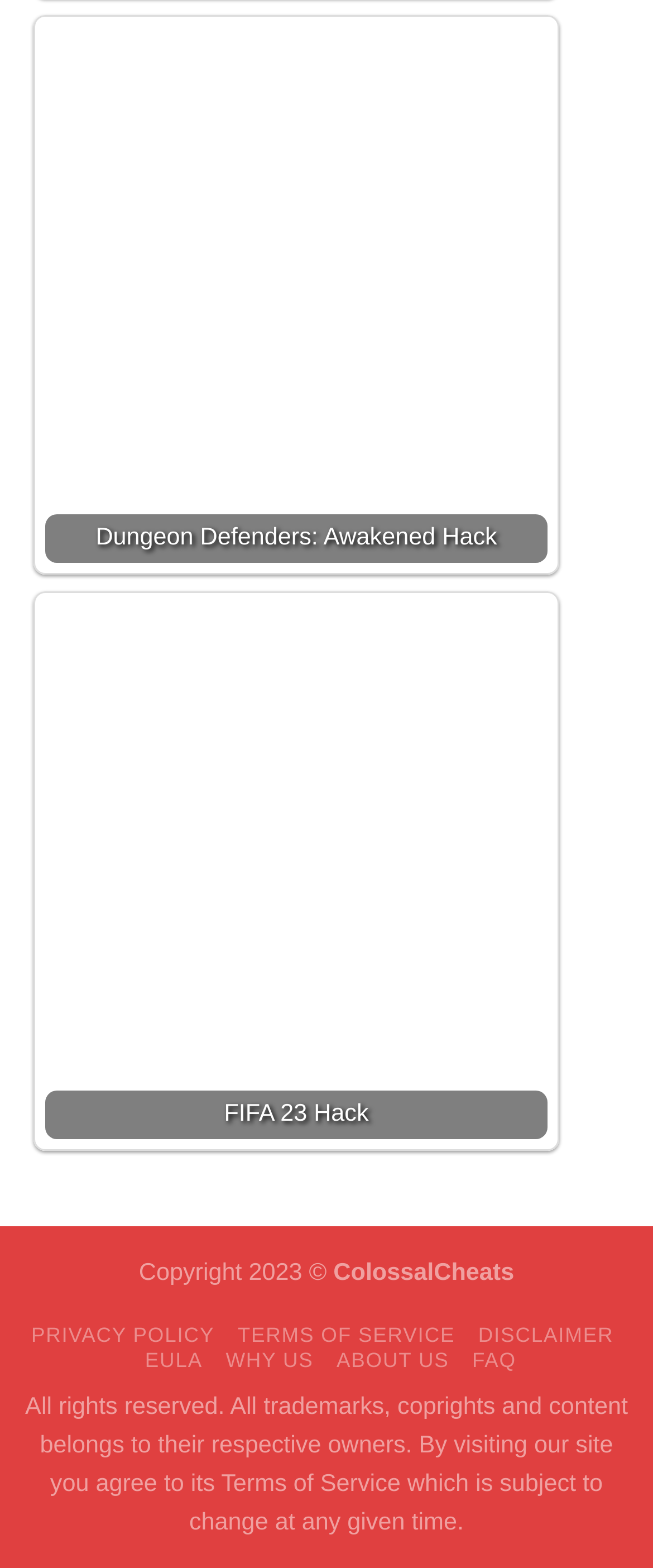Please identify the bounding box coordinates of the element's region that should be clicked to execute the following instruction: "Check FAQ". The bounding box coordinates must be four float numbers between 0 and 1, i.e., [left, top, right, bottom].

[0.723, 0.86, 0.791, 0.875]